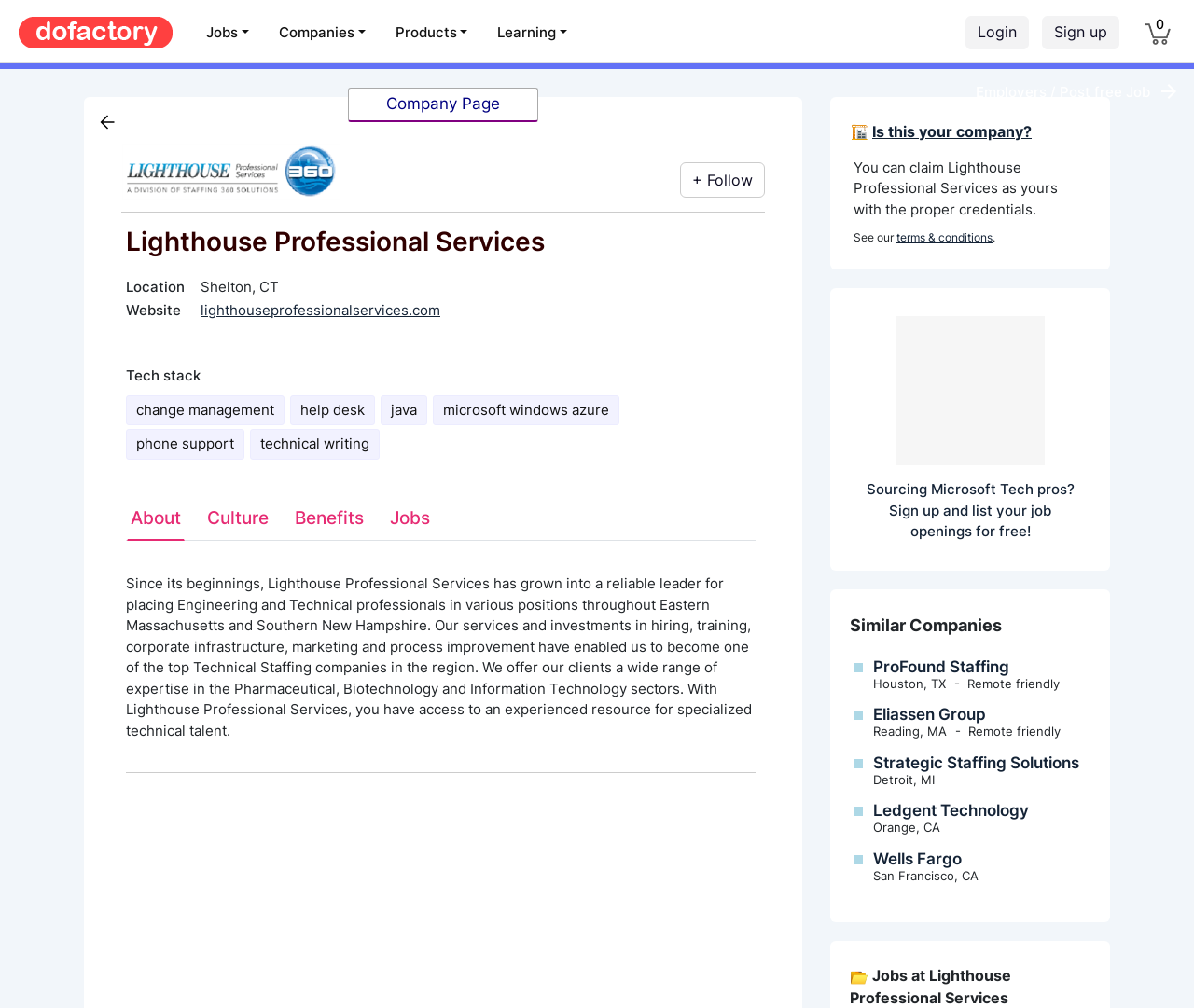Locate the coordinates of the bounding box for the clickable region that fulfills this instruction: "Submit a story".

None